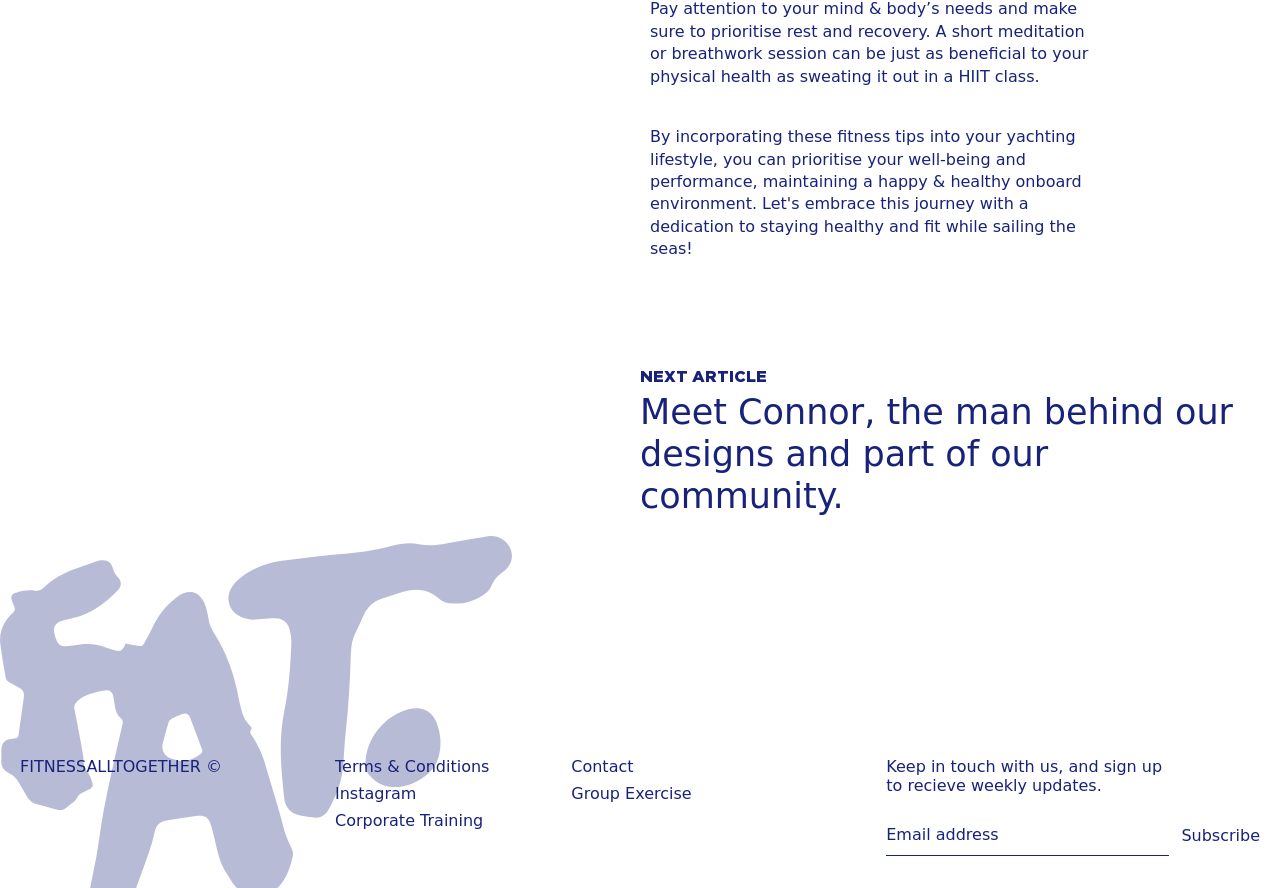Please identify the bounding box coordinates for the region that you need to click to follow this instruction: "Read about Connor, the man behind the designs".

[0.5, 0.393, 0.984, 0.582]